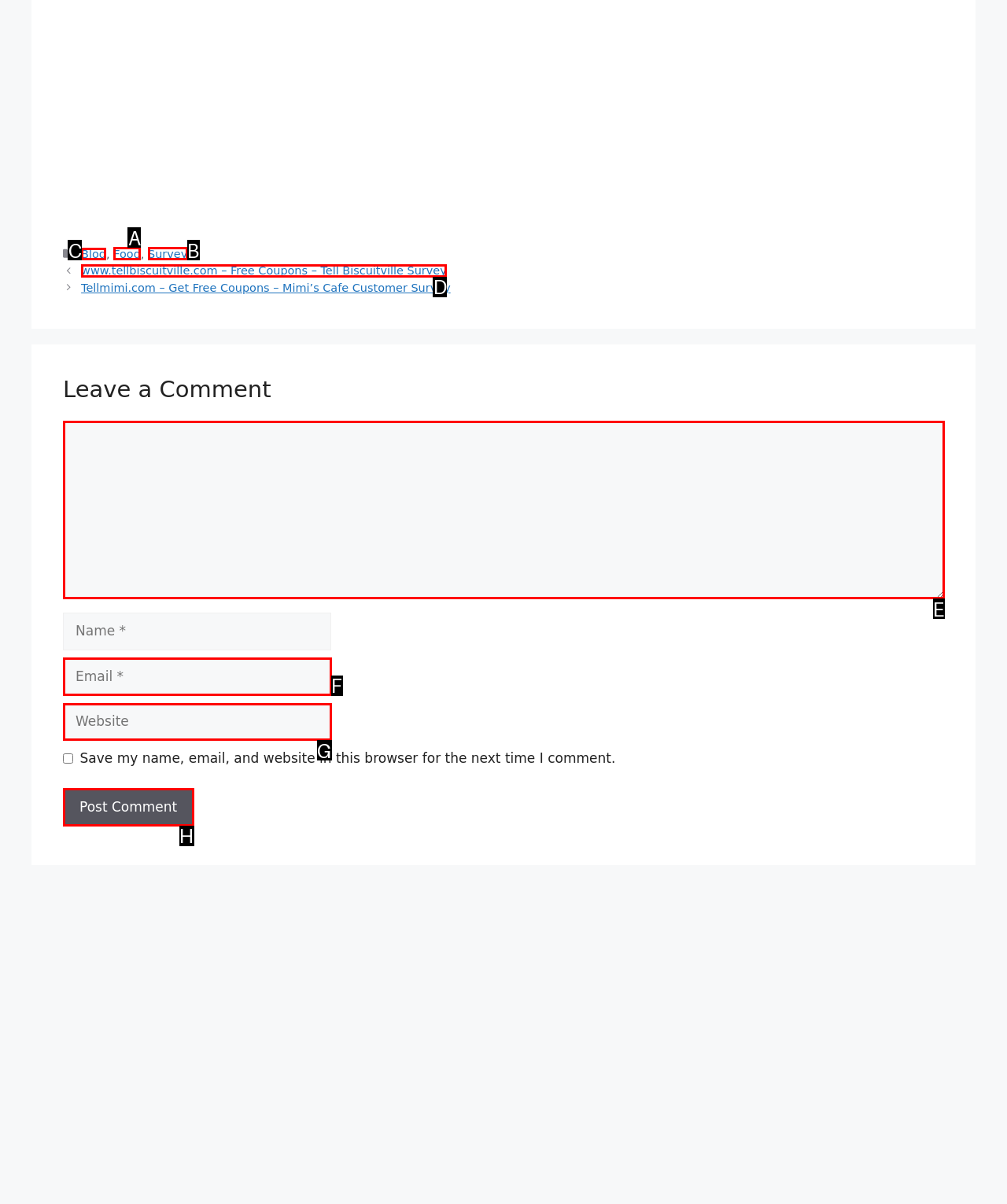Tell me which one HTML element I should click to complete the following task: Check the GUESTBOOK Answer with the option's letter from the given choices directly.

None